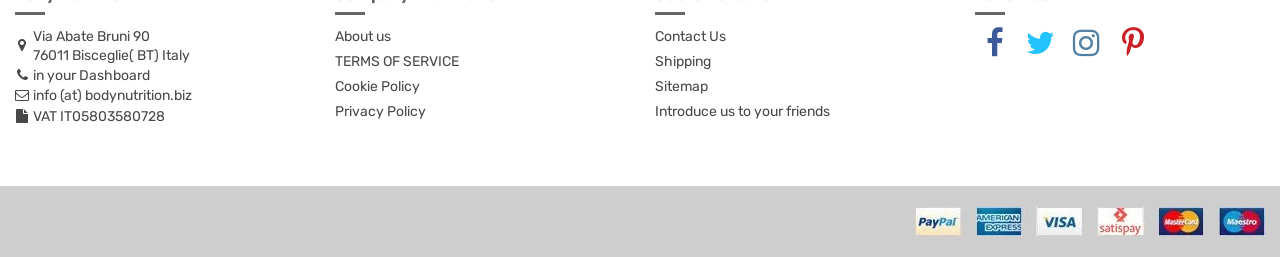Please provide a comprehensive answer to the question below using the information from the image: What is the purpose of the image at the bottom?

I found the purpose of the image at the bottom by looking at the image description, which is 'Payments', indicating that it is related to payment methods.